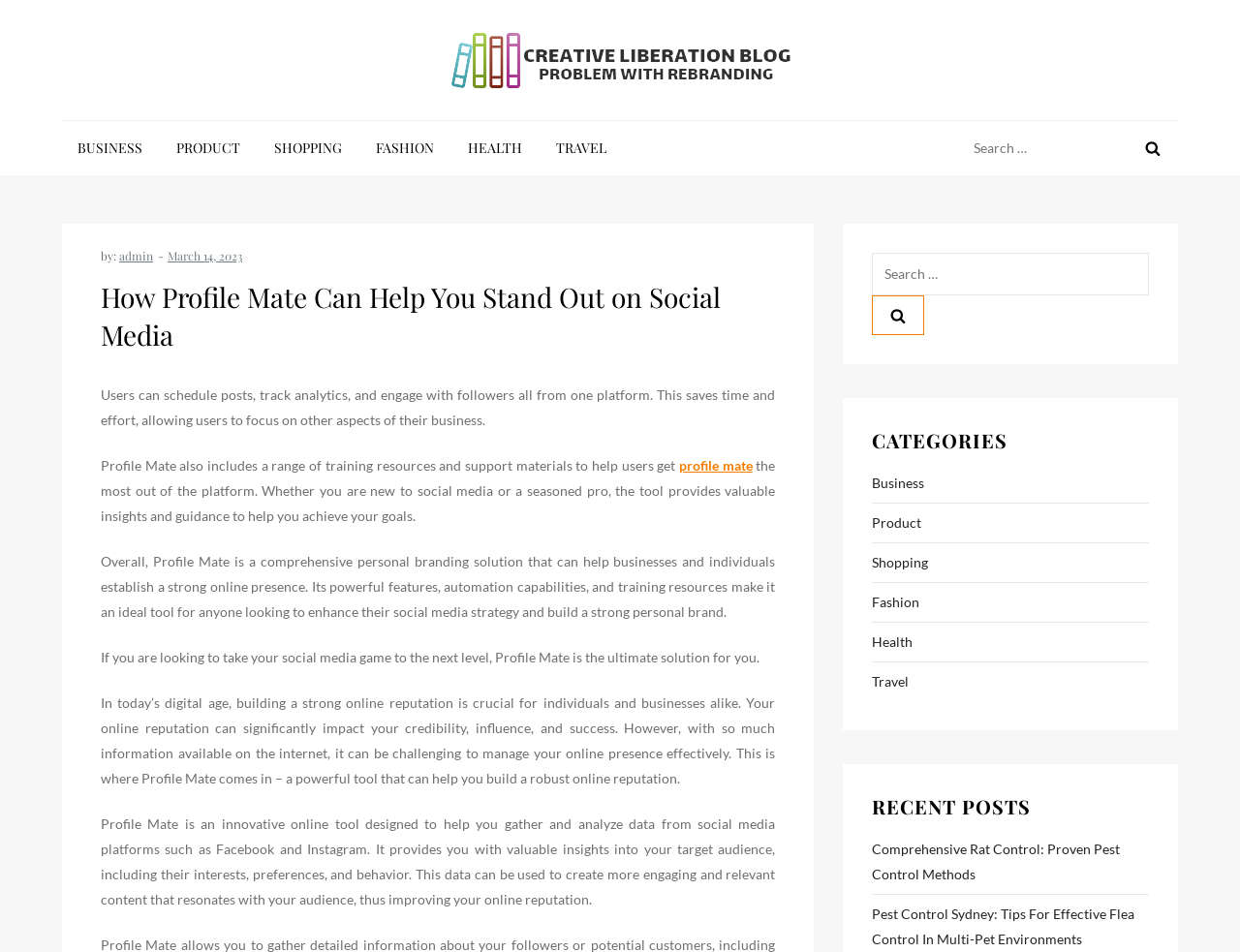Please give a concise answer to this question using a single word or phrase: 
What categories are available on the blog?

Business, Product, Shopping, Fashion, Health, Travel